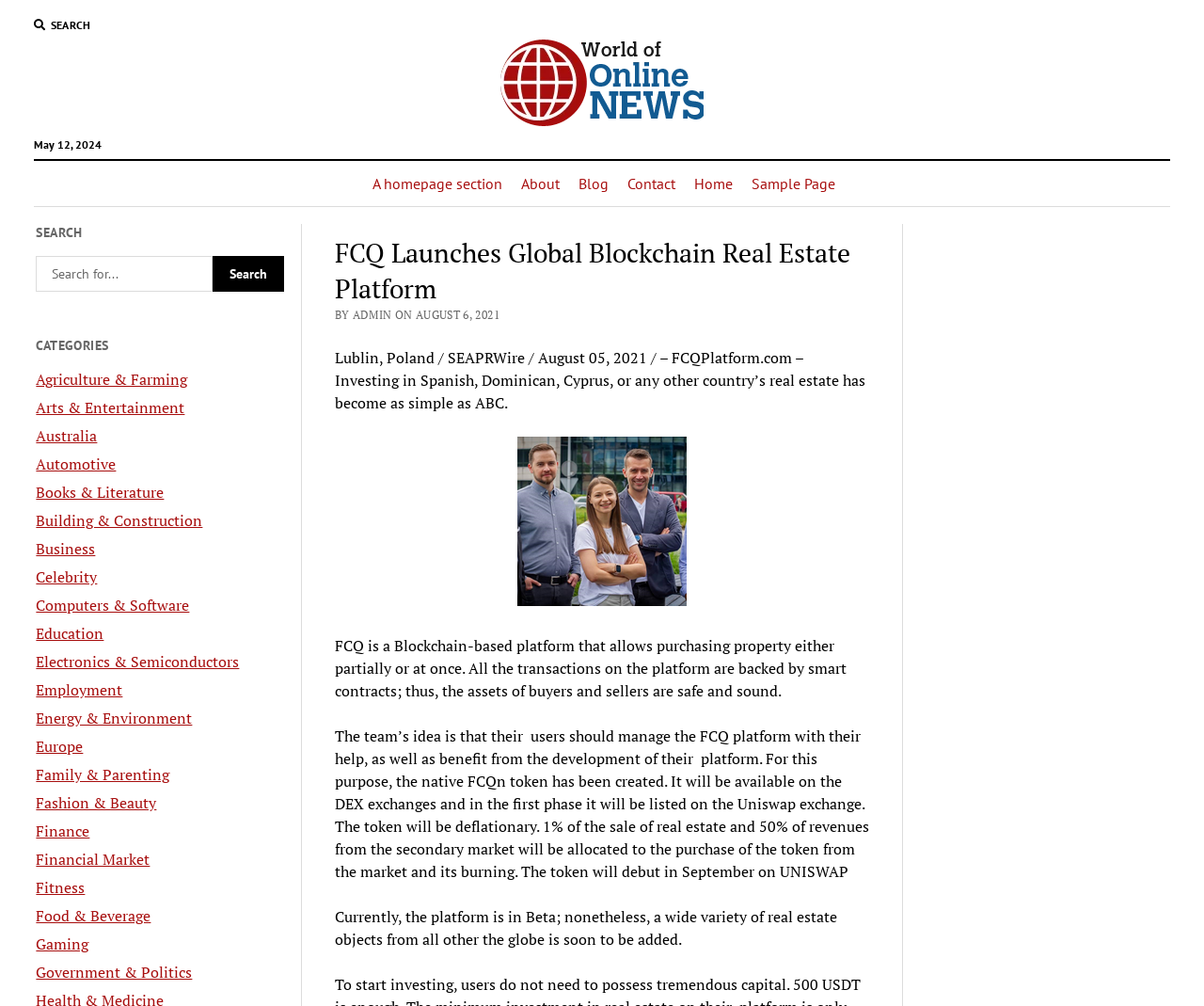What is the date of the latest article?
Based on the image, answer the question with a single word or brief phrase.

August 6, 2021